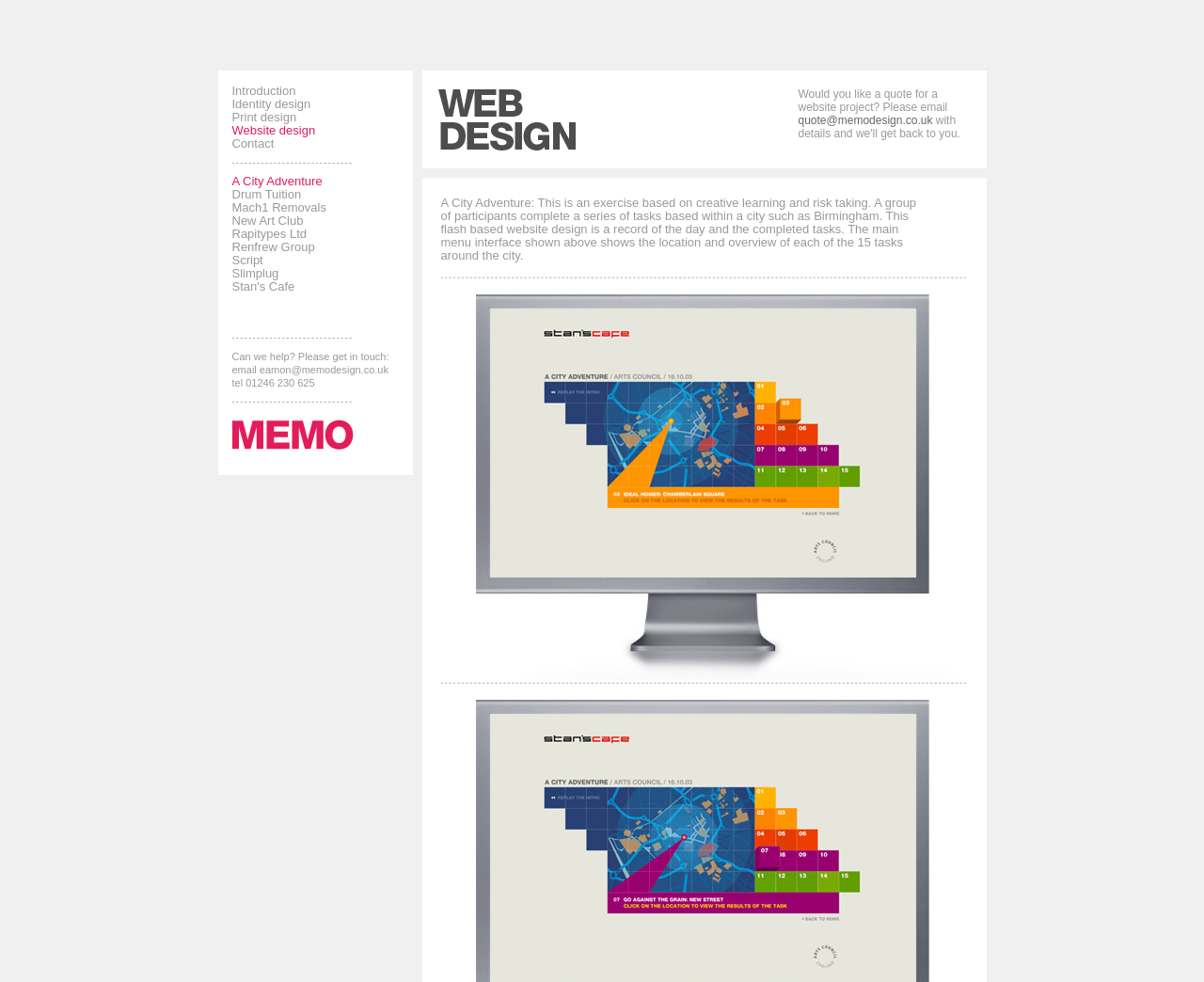Predict the bounding box coordinates of the area that should be clicked to accomplish the following instruction: "Email for a quote". The bounding box coordinates should consist of four float numbers between 0 and 1, i.e., [left, top, right, bottom].

[0.663, 0.116, 0.775, 0.129]